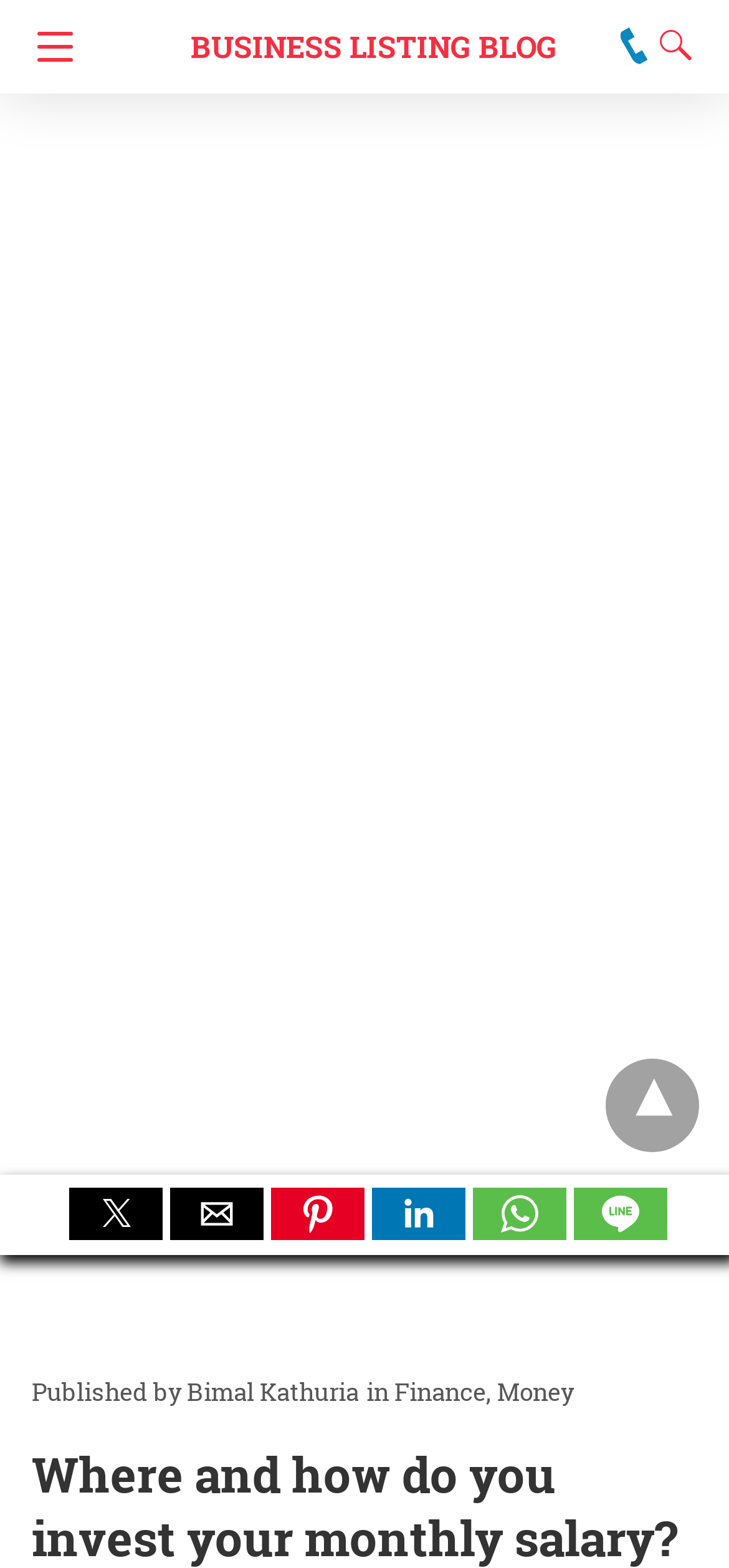Could you specify the bounding box coordinates for the clickable section to complete the following instruction: "Click on Navigation button"?

[0.0, 0.0, 0.126, 0.06]